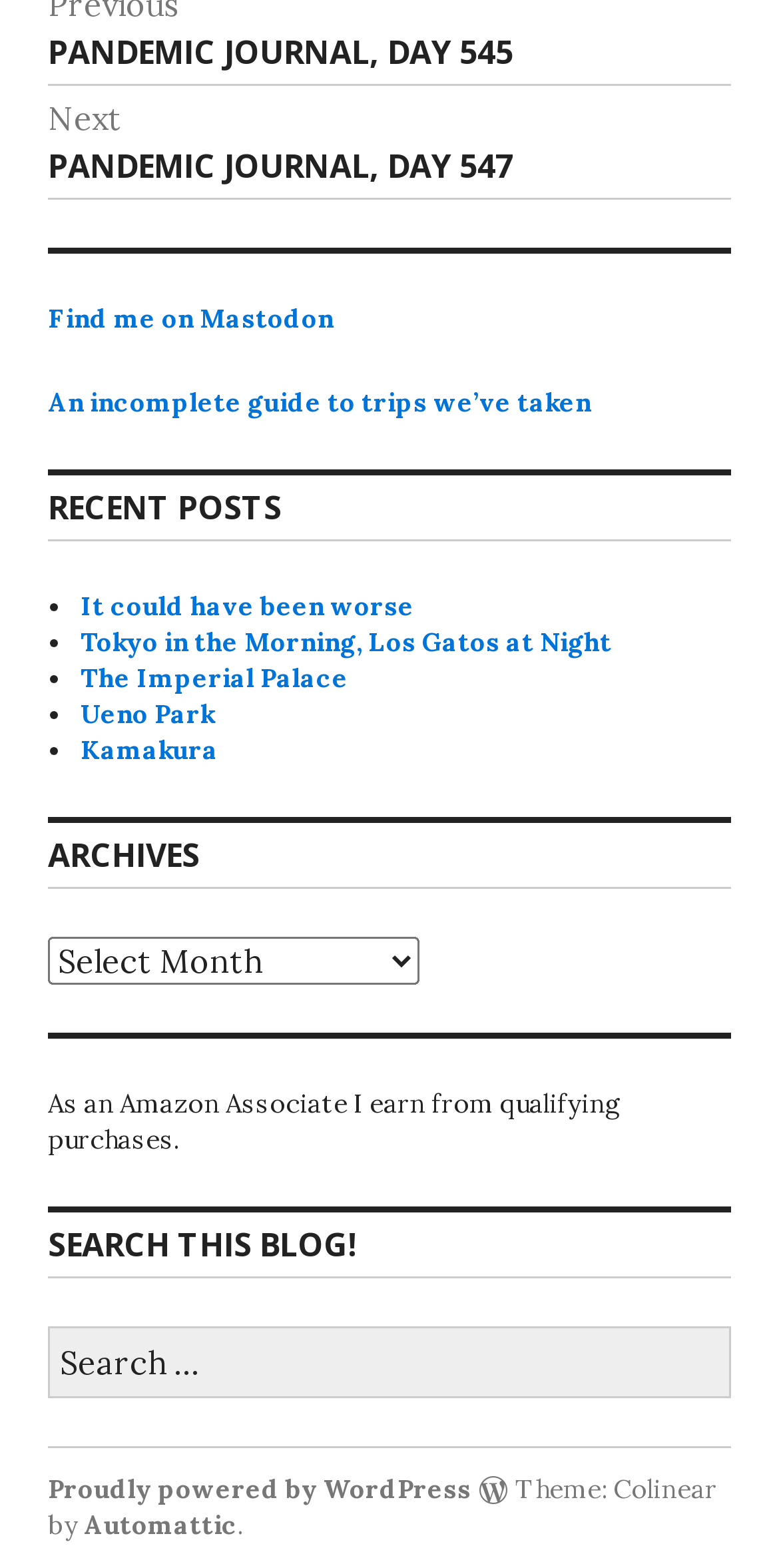Using the description: "It could have been worse", identify the bounding box of the corresponding UI element in the screenshot.

[0.103, 0.376, 0.531, 0.398]